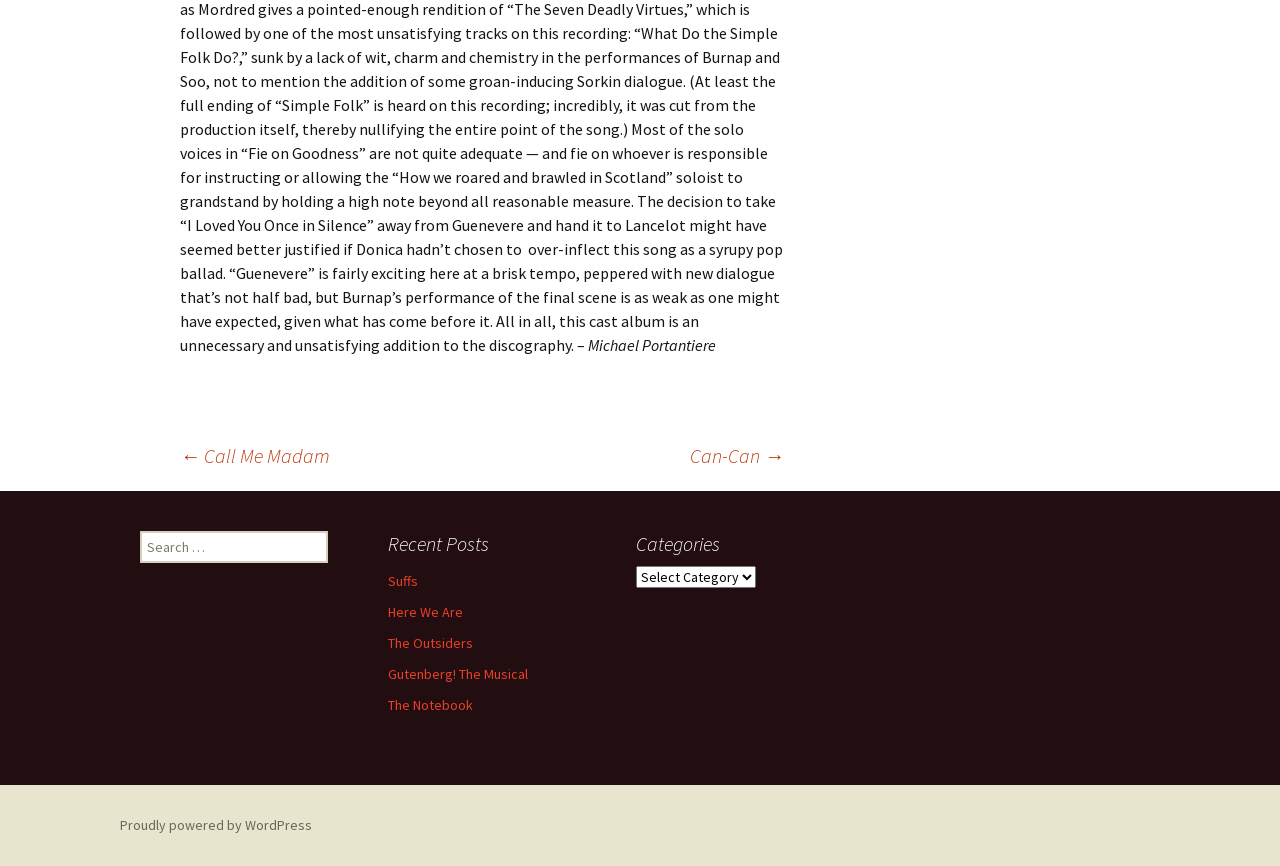Find the bounding box coordinates of the clickable area that will achieve the following instruction: "Search for a term".

[0.109, 0.614, 0.256, 0.651]